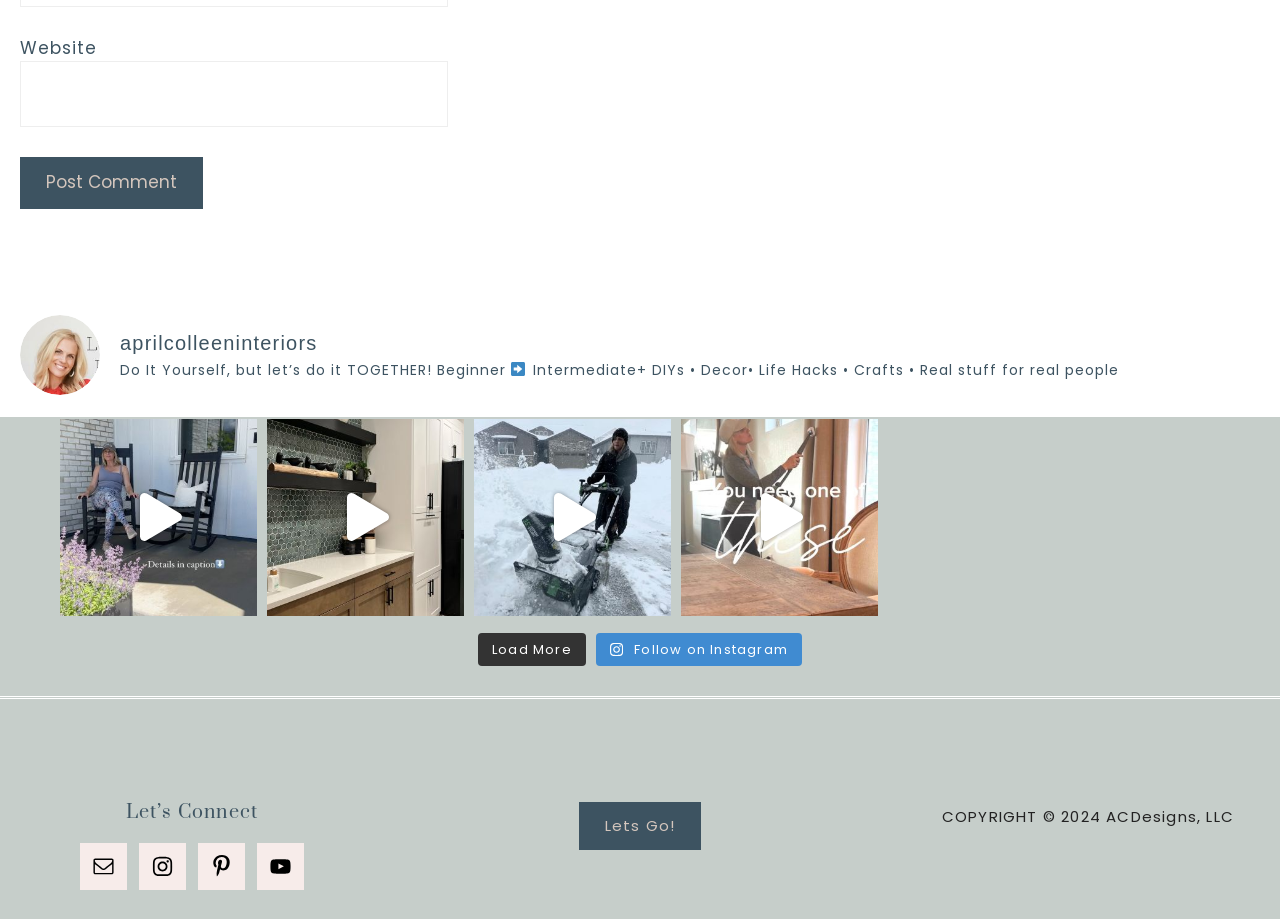What is the purpose of the 'Load More' button?
Look at the screenshot and give a one-word or phrase answer.

To load more posts